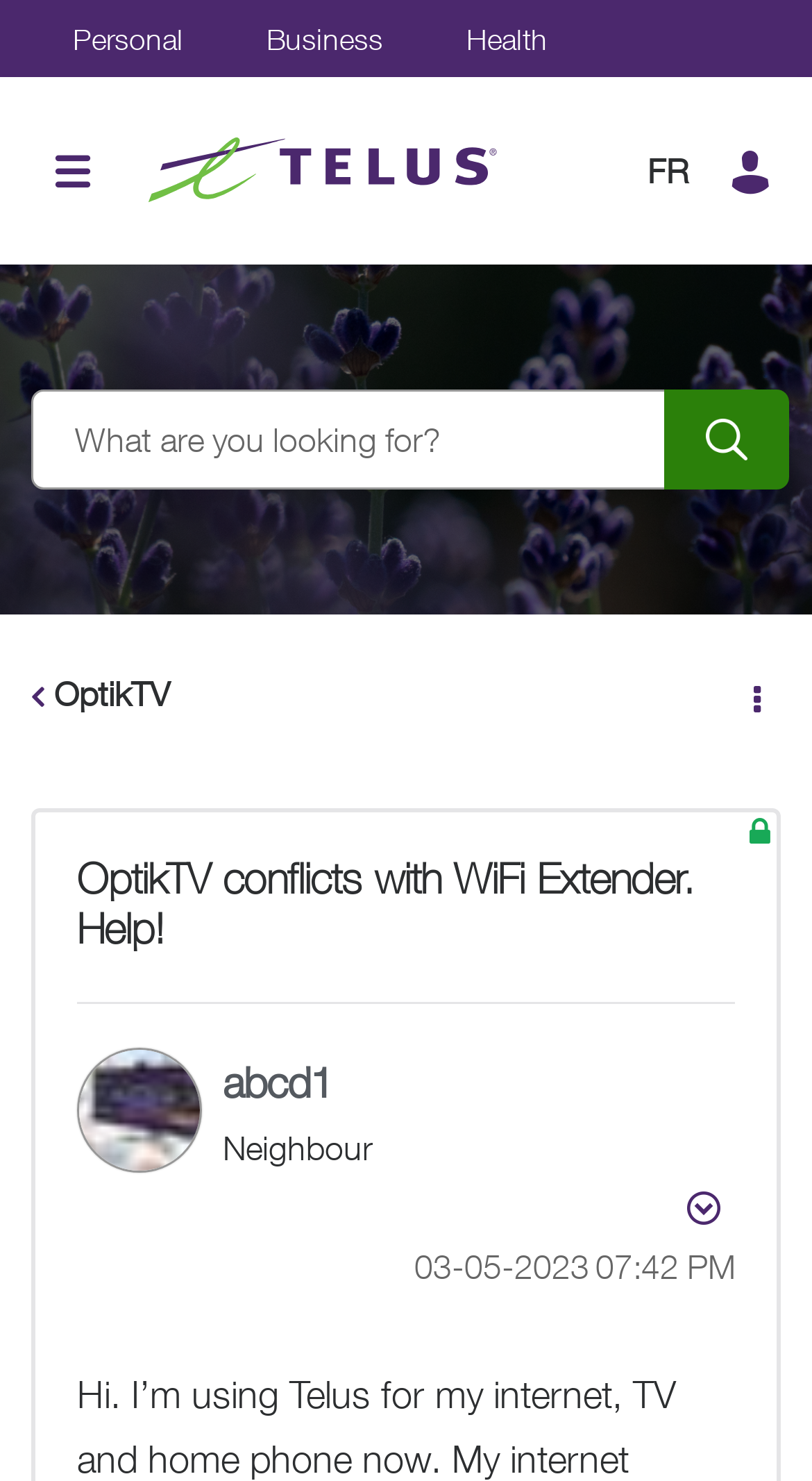Provide the bounding box coordinates for the specified HTML element described in this description: "Personal". The coordinates should be four float numbers ranging from 0 to 1, in the format [left, top, right, bottom].

[0.09, 0.014, 0.226, 0.038]